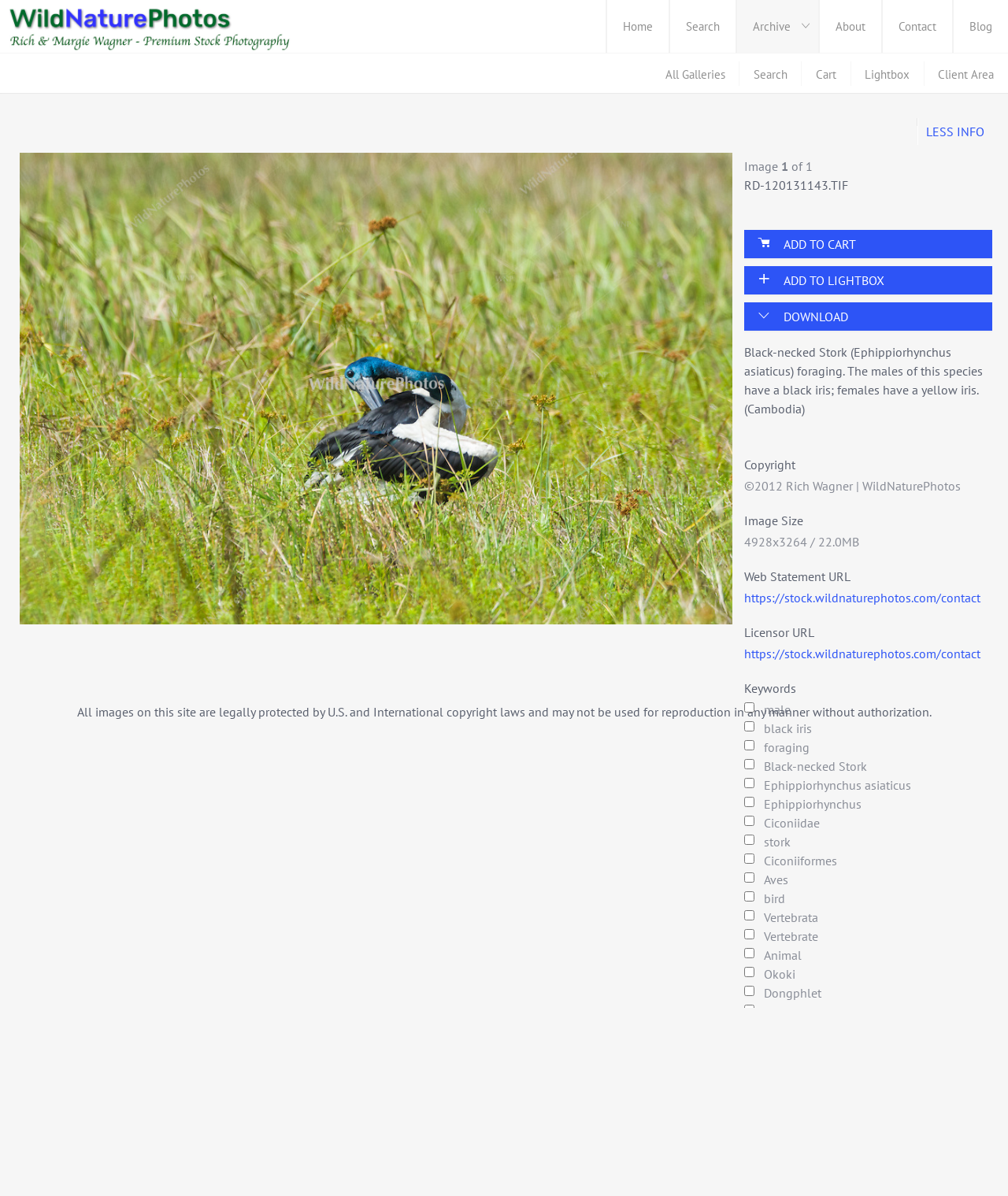Identify the first-level heading on the webpage and generate its text content.

Rich Wagner | WildNaturePhotos